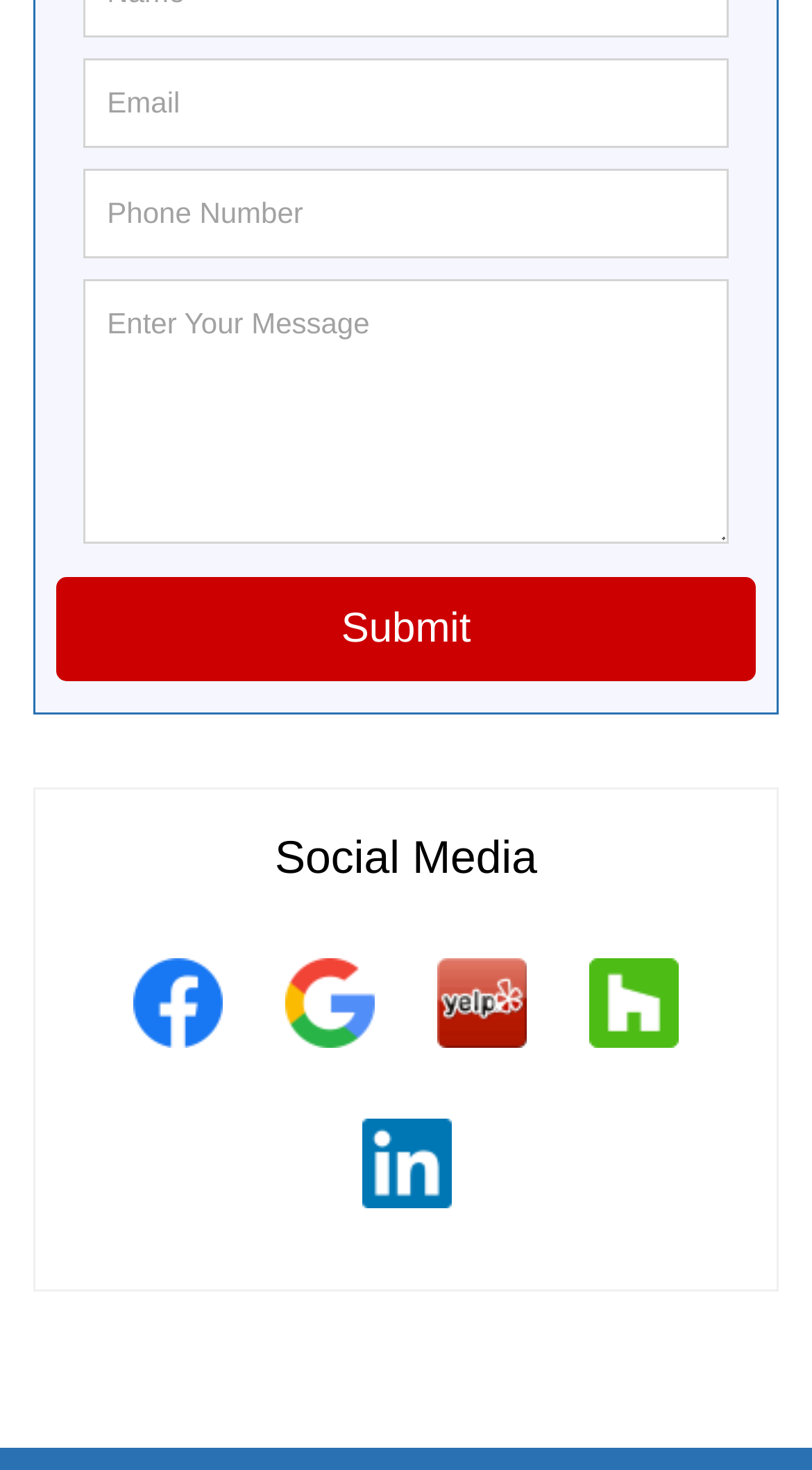Use the details in the image to answer the question thoroughly: 
How many social media links are available?

I counted the number of links under the 'Social Media' heading, which are Facebook, Google, Yelp, Houzz, and LinkedIn, totaling 5 social media links.